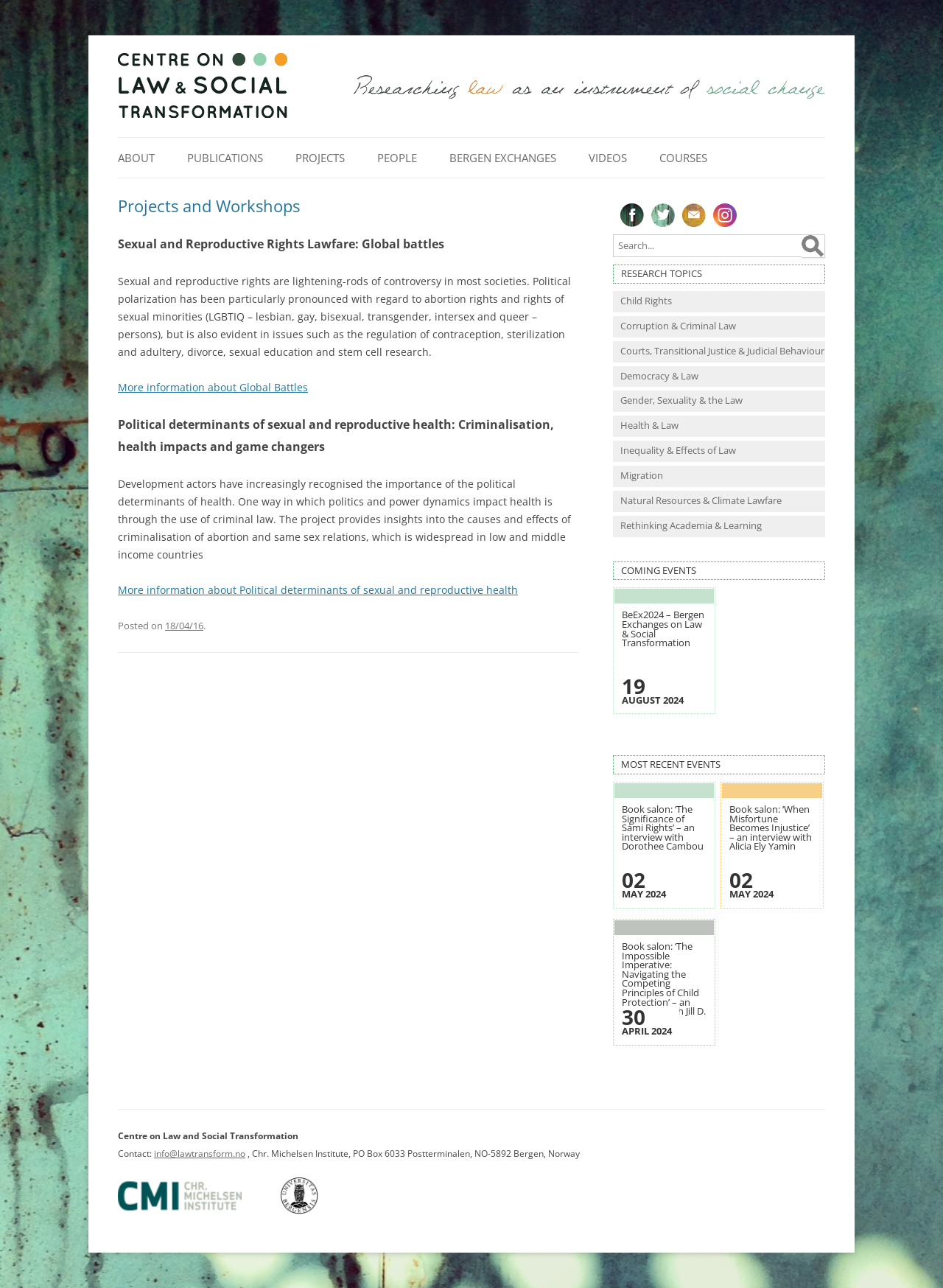What is the main topic of this webpage?
Using the image, give a concise answer in the form of a single word or short phrase.

Law and Social Transformation